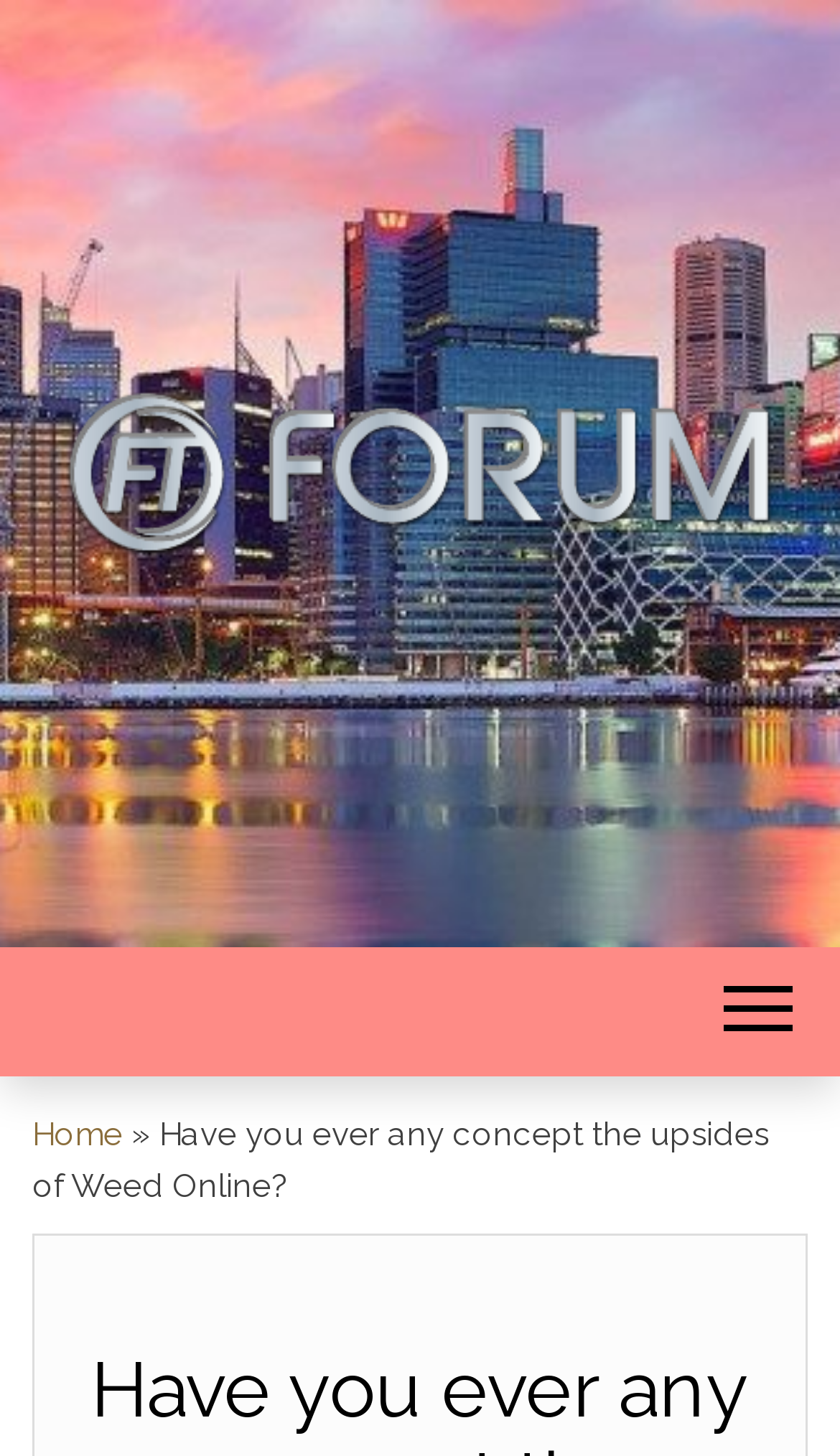Determine the bounding box coordinates of the UI element described below. Use the format (top-left x, top-left y, bottom-right x, bottom-right y) with floating point numbers between 0 and 1: Green Earth

[0.251, 0.385, 0.749, 0.592]